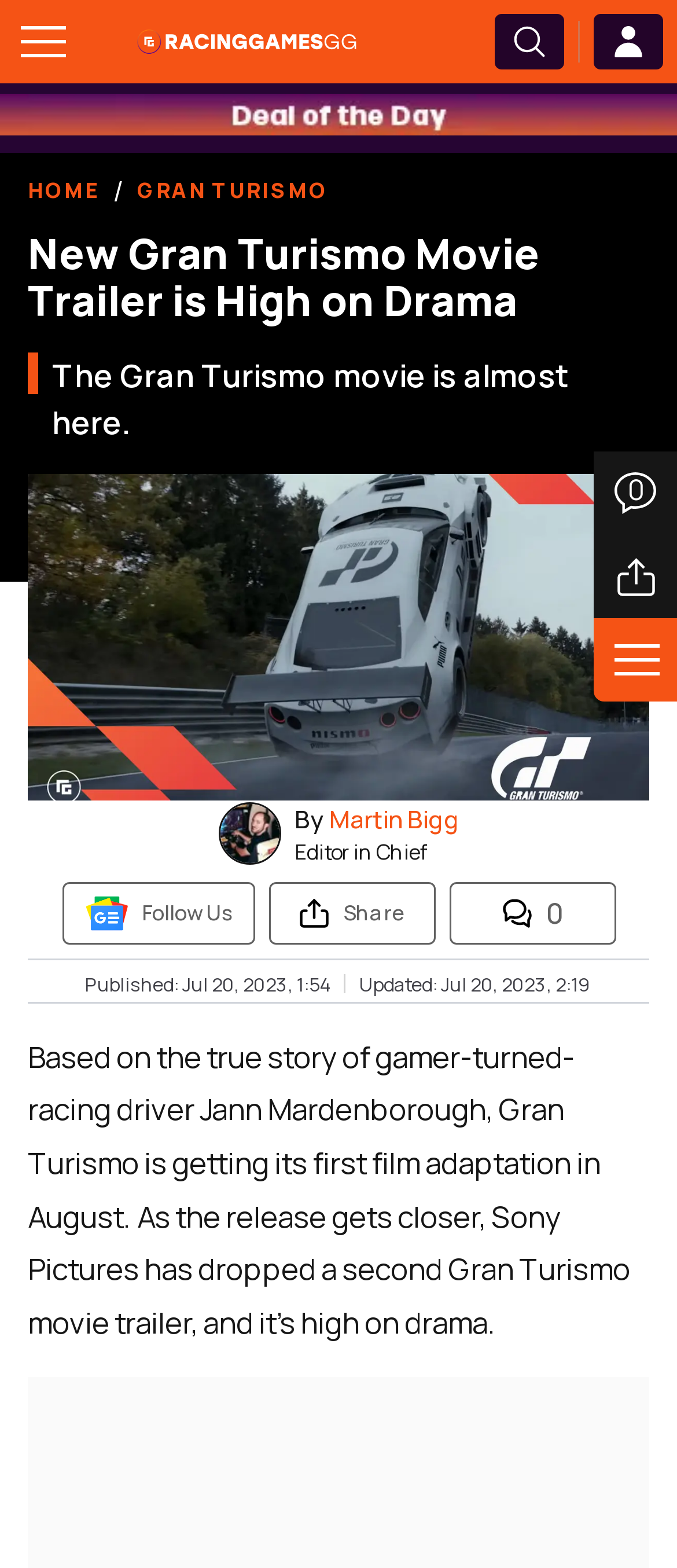What is the main heading displayed on the webpage? Please provide the text.

New Gran Turismo Movie Trailer is High on Drama